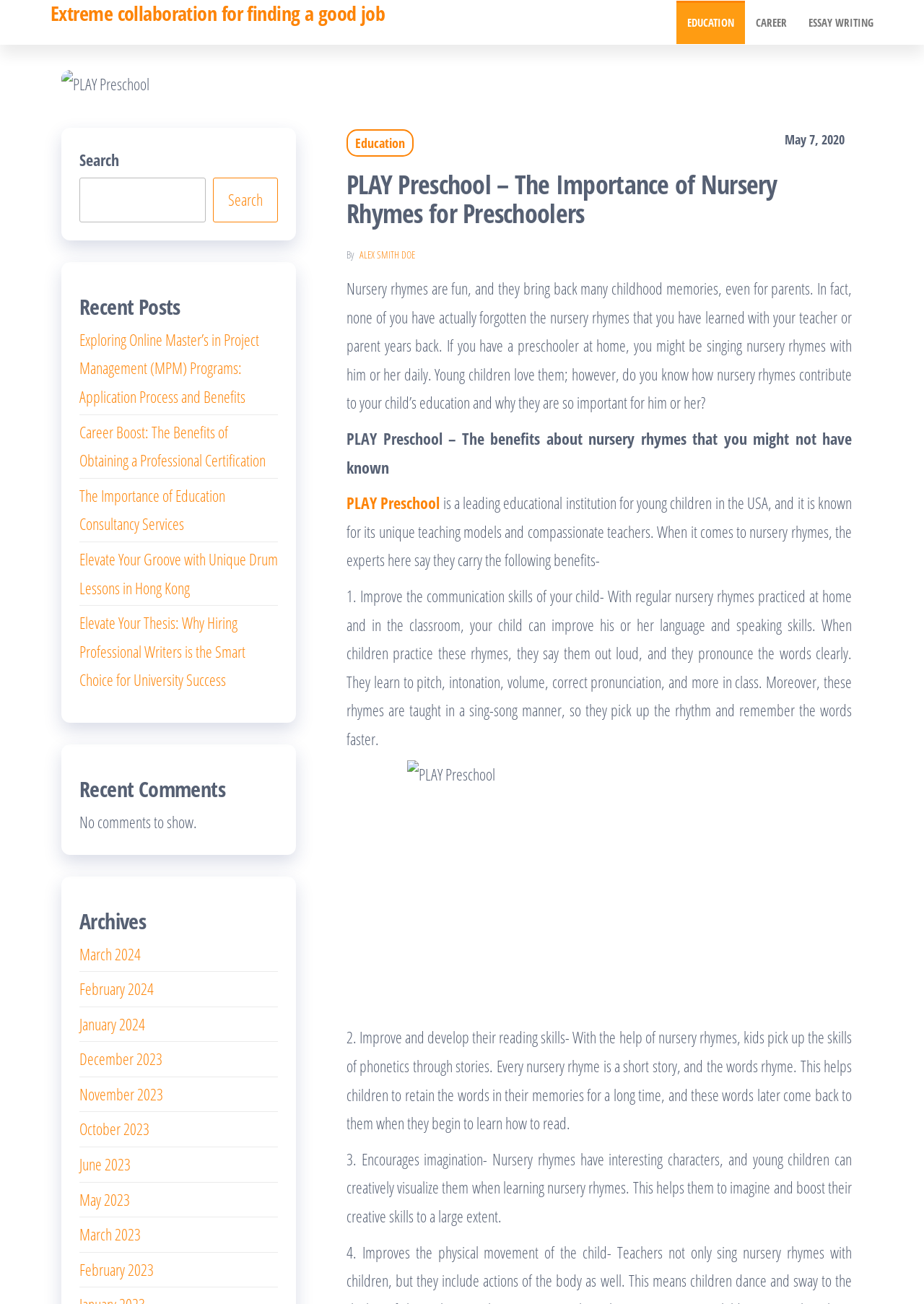What is the date of the article?
Ensure your answer is thorough and detailed.

The date of the article is mentioned as May 7, 2020, which is displayed below the heading 'PLAY Preschool – The Importance of Nursery Rhymes for Preschoolers'.